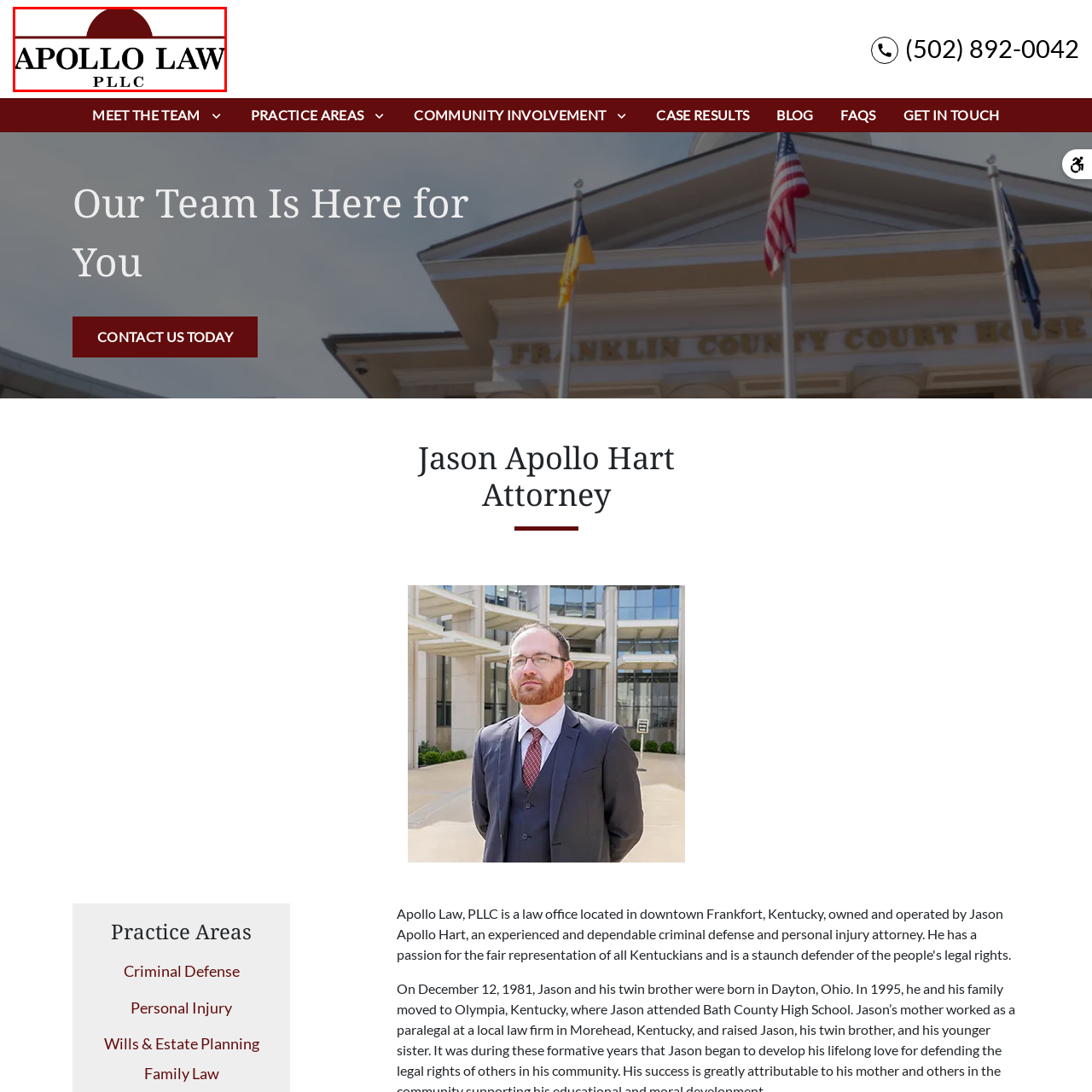What is the status of Apollo Law PLLC?
Focus on the red bounded area in the image and respond to the question with a concise word or phrase.

professional limited liability company